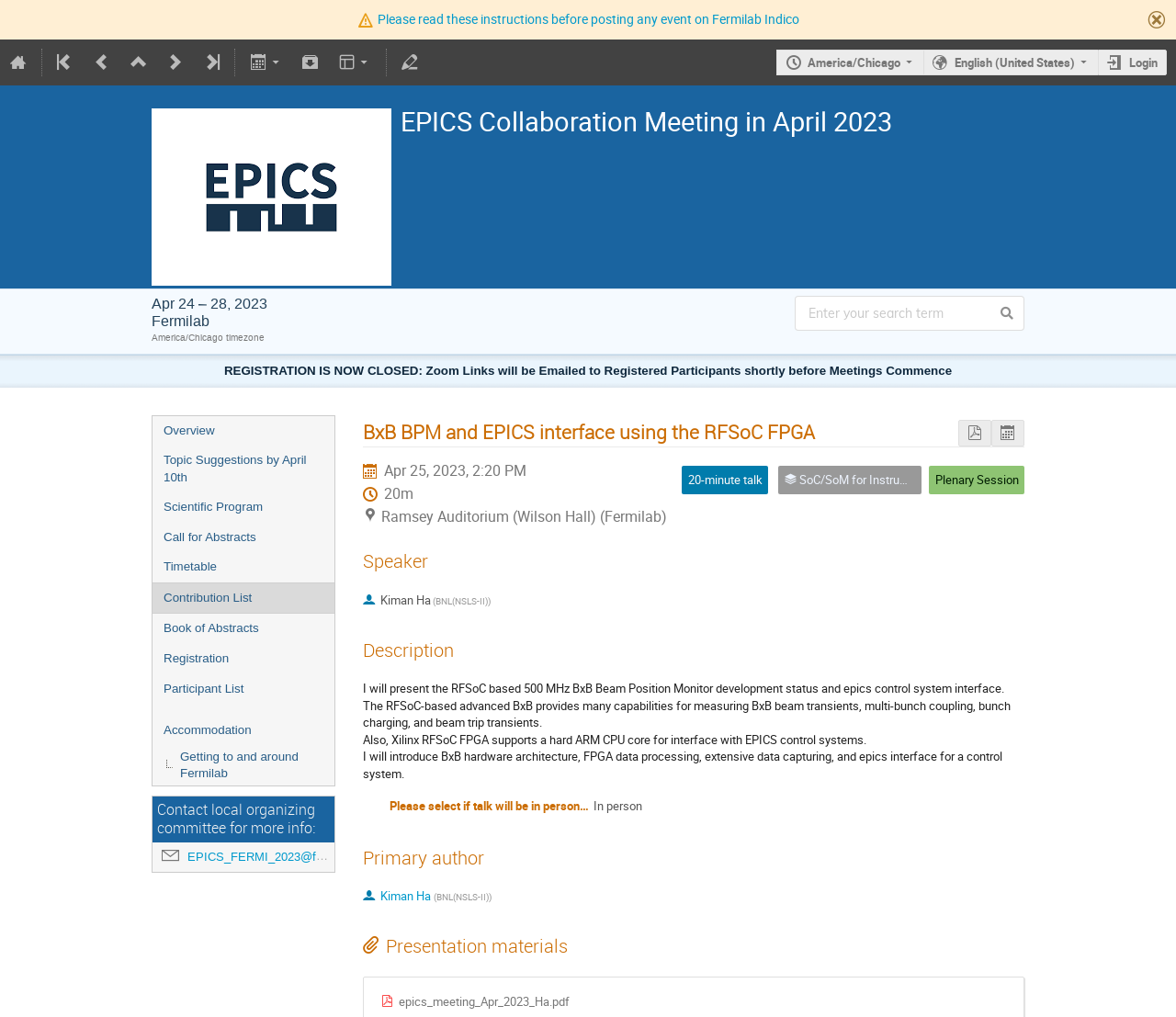Predict the bounding box coordinates of the area that should be clicked to accomplish the following instruction: "Search for a term". The bounding box coordinates should consist of four float numbers between 0 and 1, i.e., [left, top, right, bottom].

[0.676, 0.291, 0.871, 0.325]